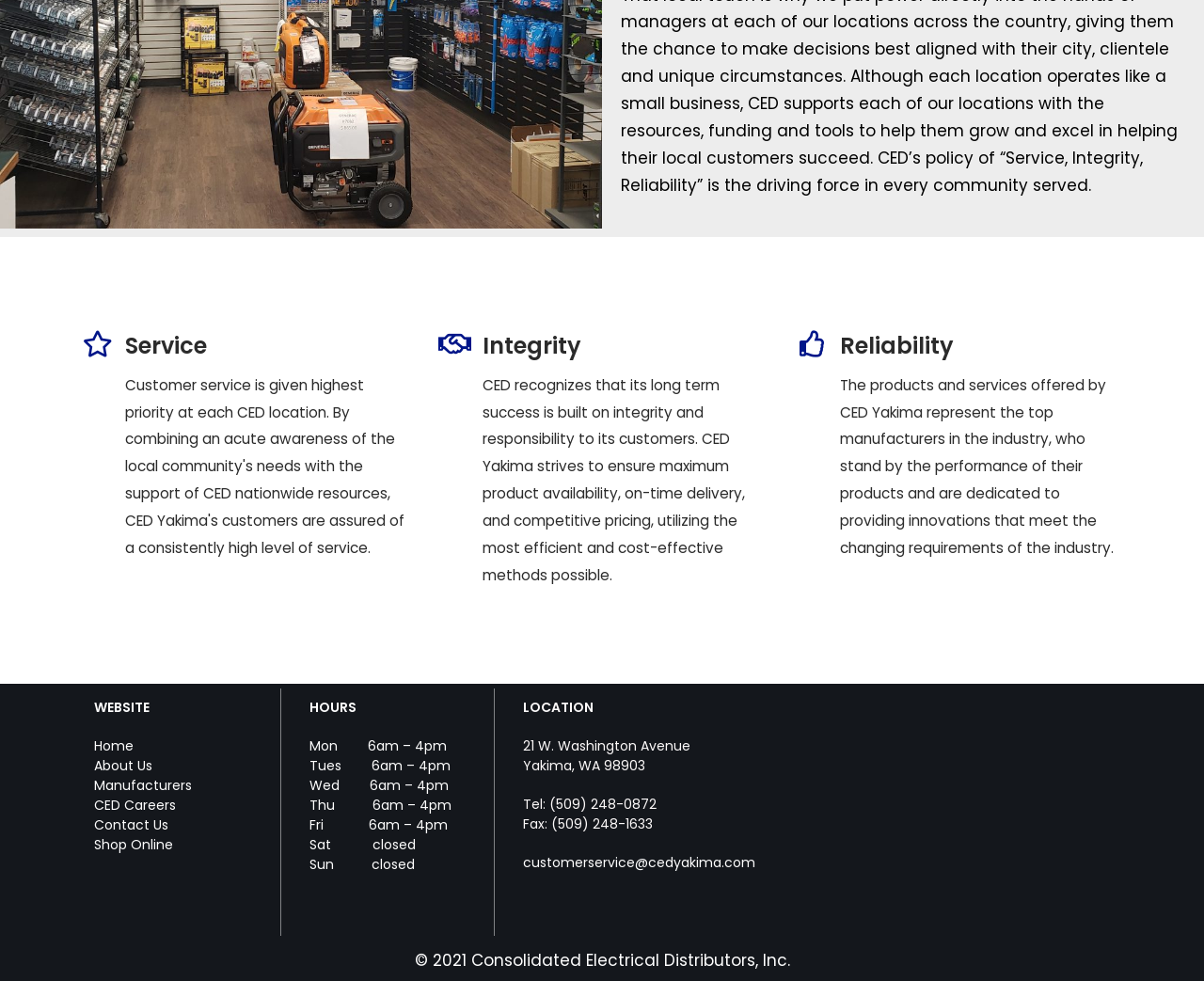What is the company's location?
Answer the question based on the image using a single word or a brief phrase.

21 W. Washington Avenue, Yakima, WA 98903